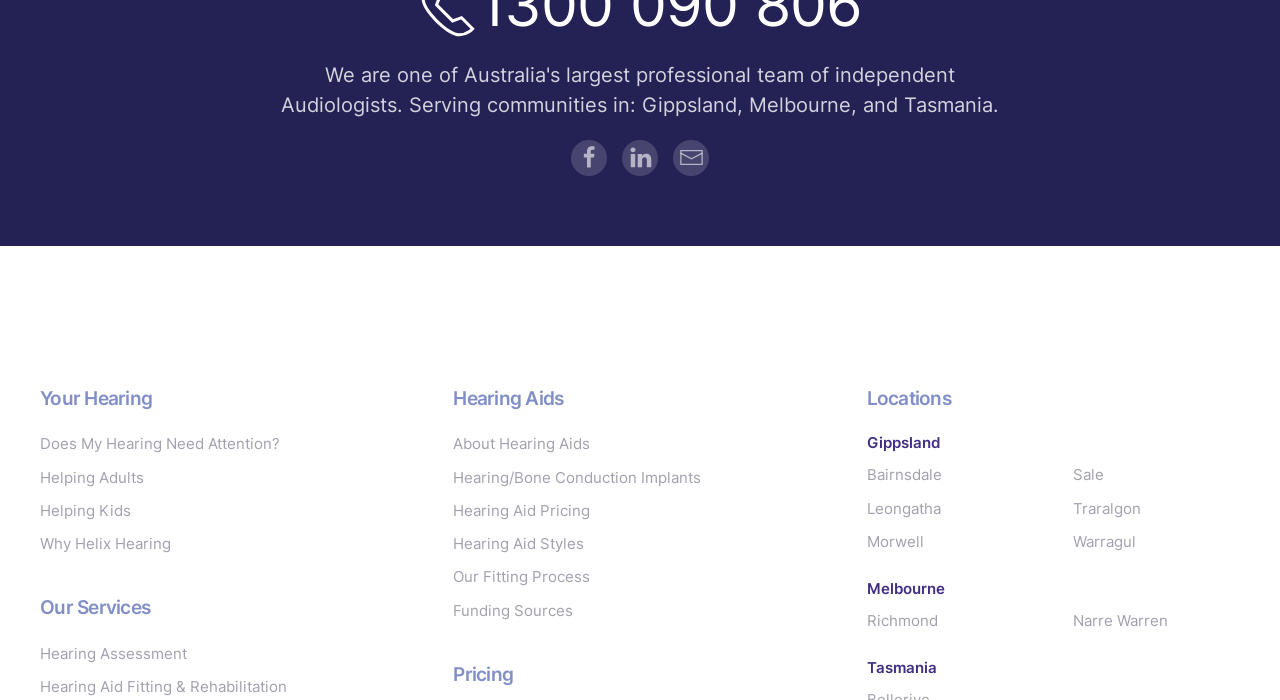Respond to the question below with a concise word or phrase:
What is the main topic of this webpage?

Hearing